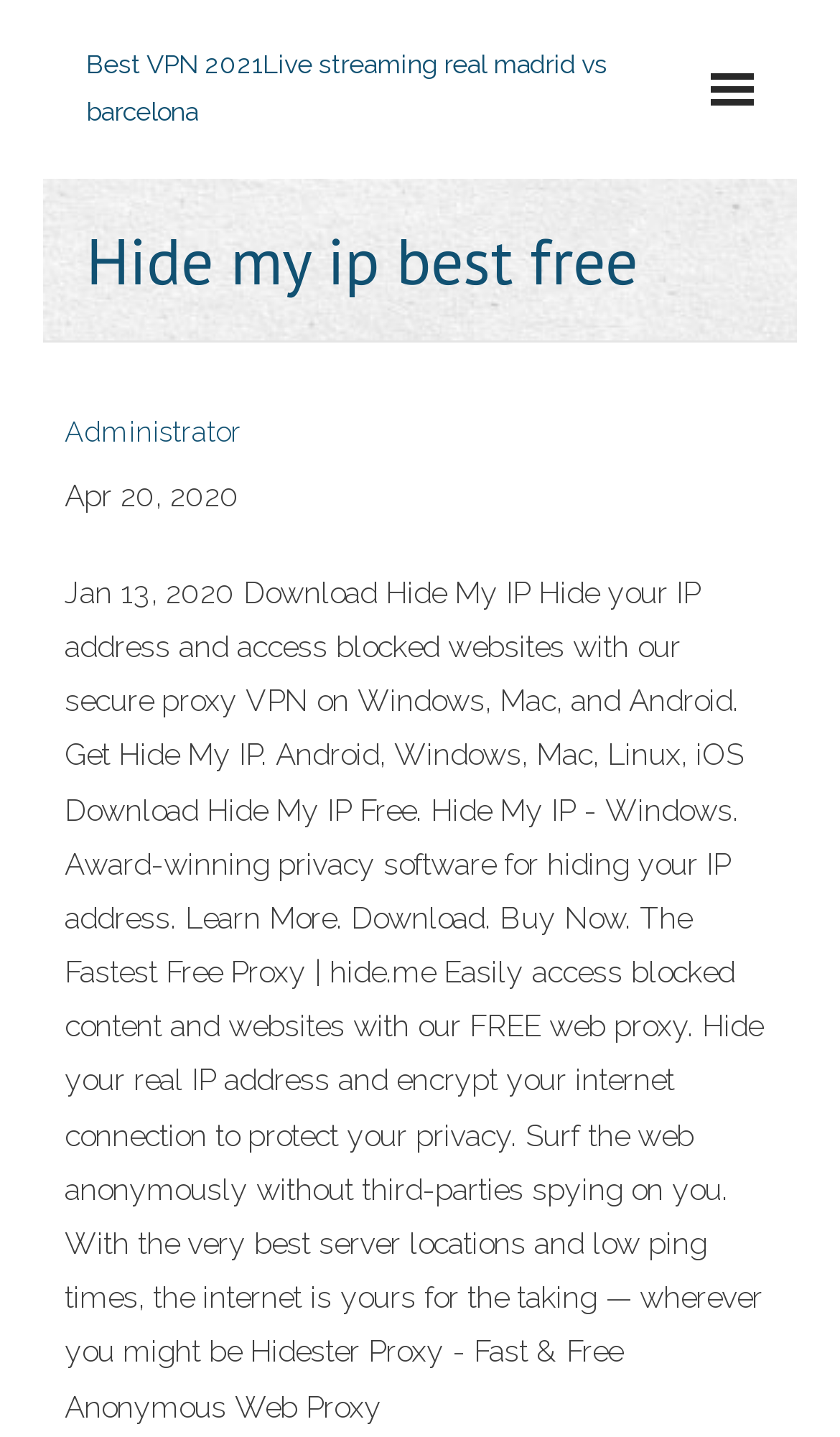What is the date mentioned on the webpage? Refer to the image and provide a one-word or short phrase answer.

Apr 20, 2020